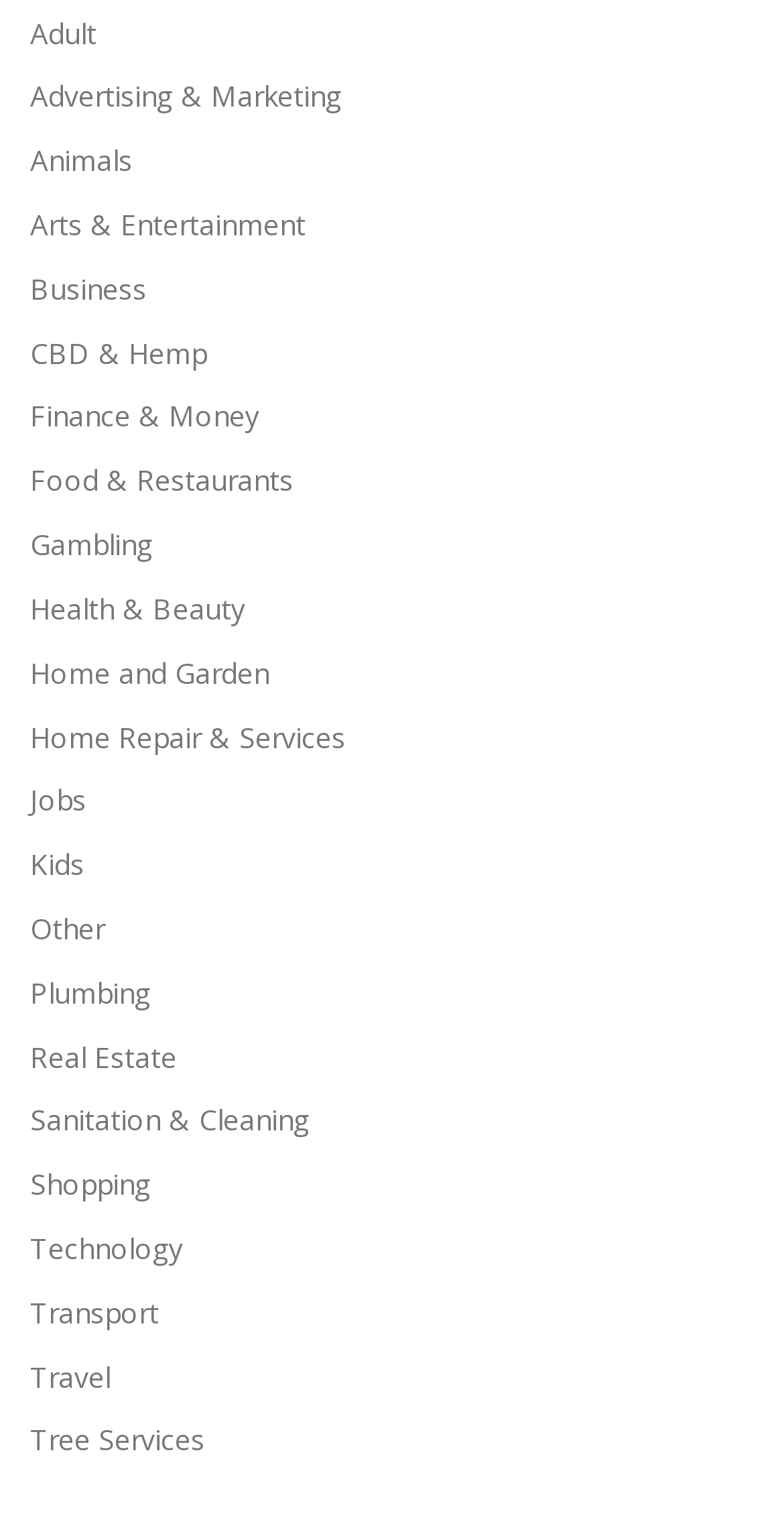Kindly respond to the following question with a single word or a brief phrase: 
Is there a category for job postings?

Yes